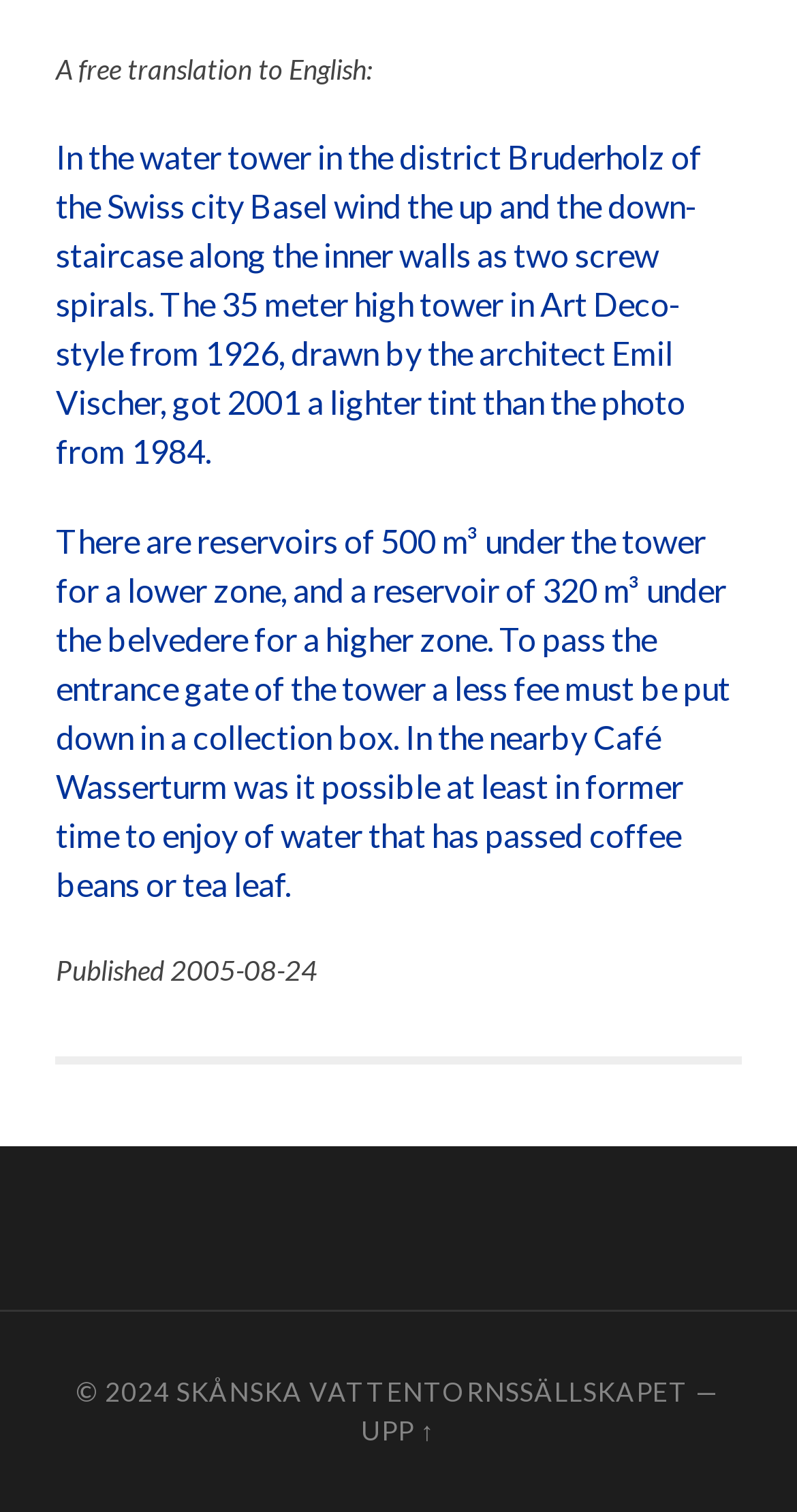Based on the image, give a detailed response to the question: What is the name of the nearby café?

The answer can be found in the third StaticText element, which mentions 'In the nearby Café Wasserturm was it possible at least in former time to enjoy of water that has passed coffee beans or tea leaf'.